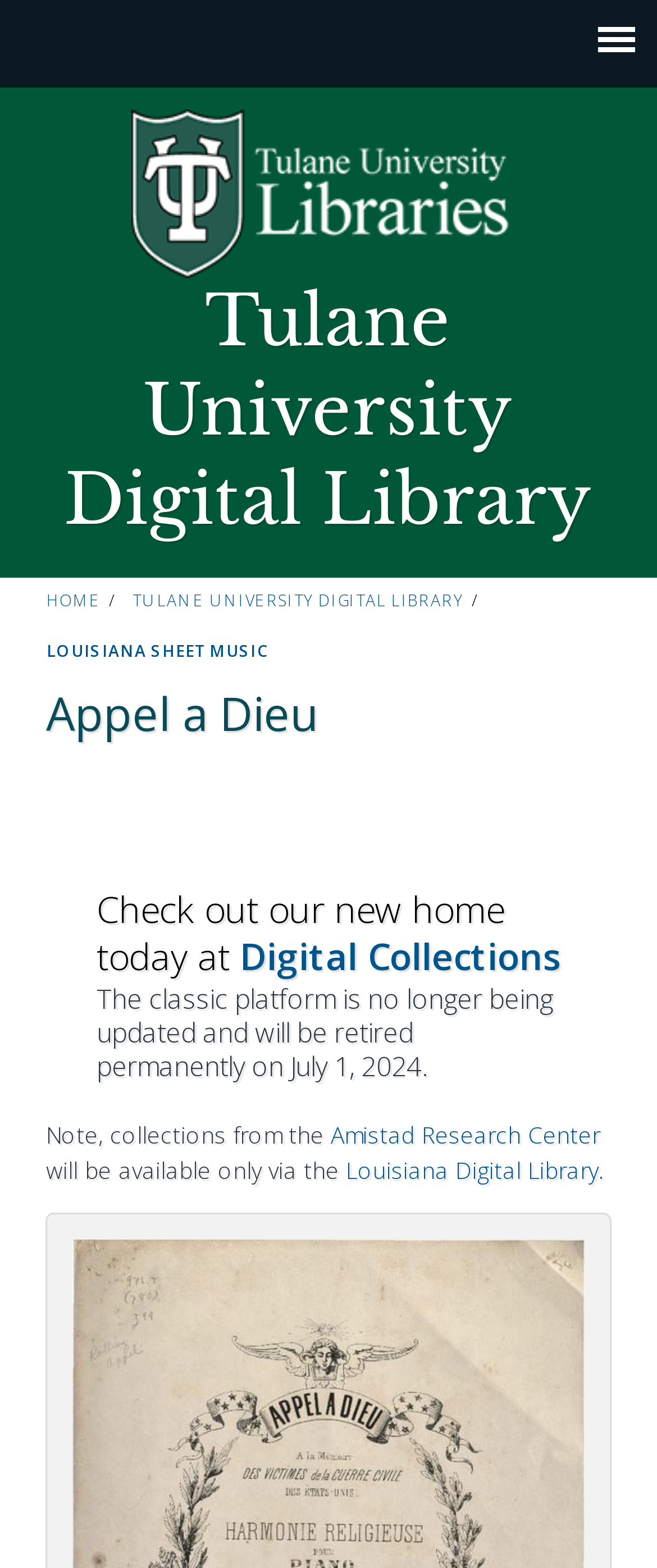Locate the bounding box of the UI element based on this description: "Digital Collections". Provide four float numbers between 0 and 1 as [left, top, right, bottom].

[0.365, 0.594, 0.852, 0.626]